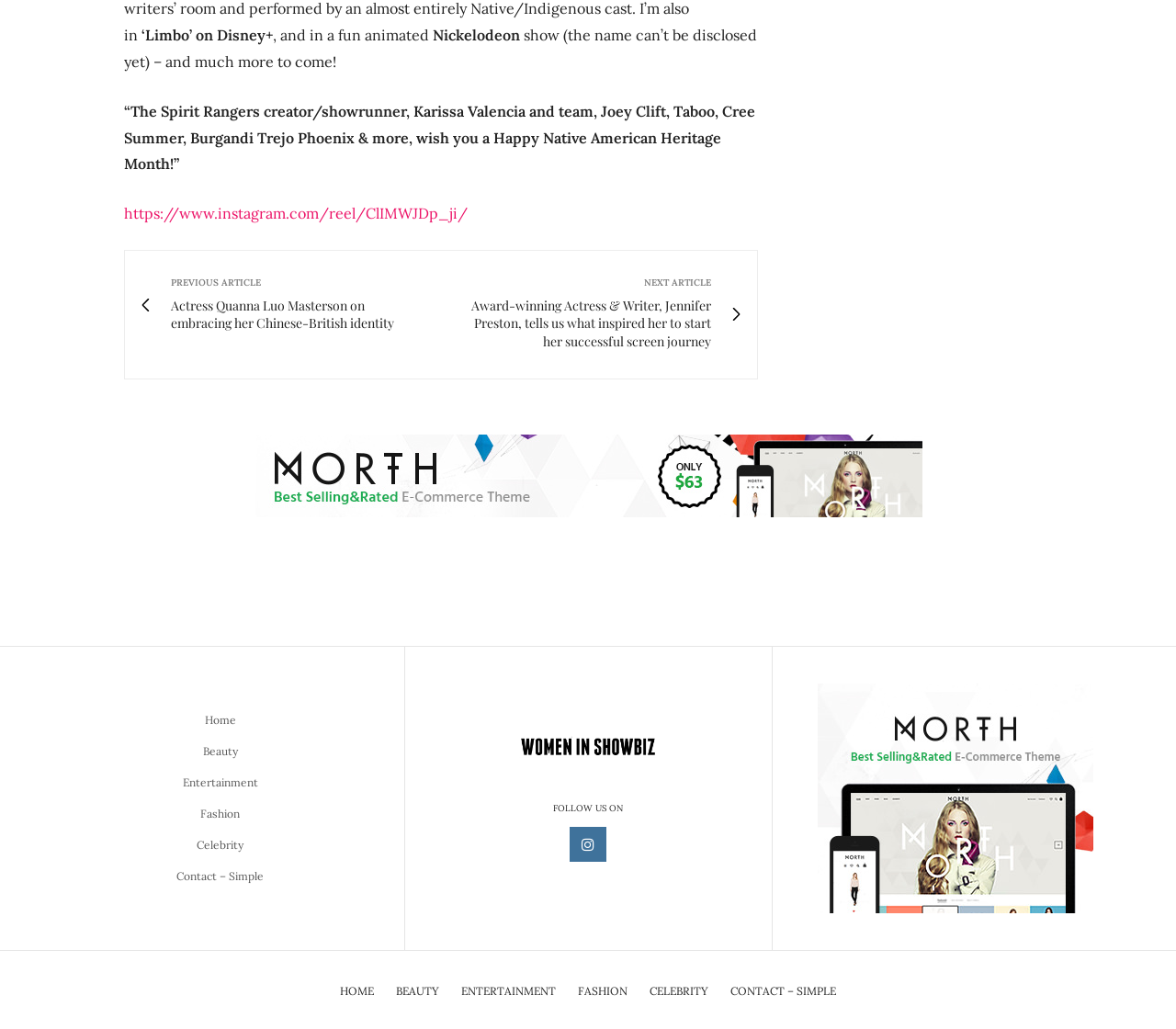How many main categories are listed in the middle section? Refer to the image and provide a one-word or short phrase answer.

5